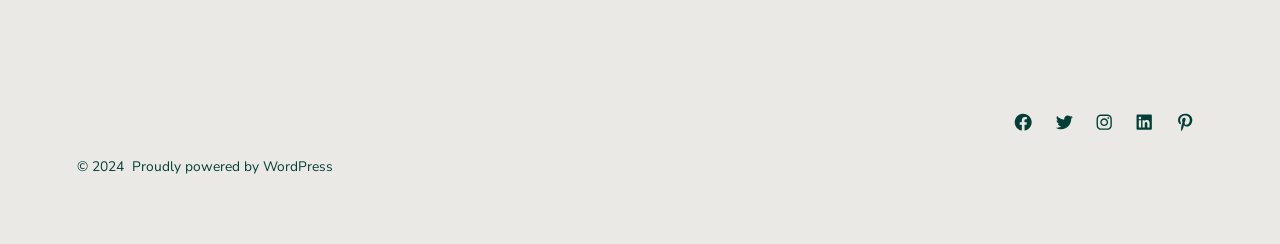What social media platforms are listed?
Provide a short answer using one word or a brief phrase based on the image.

Facebook, Twitter, Instagram, LinkedIn, Pinterest